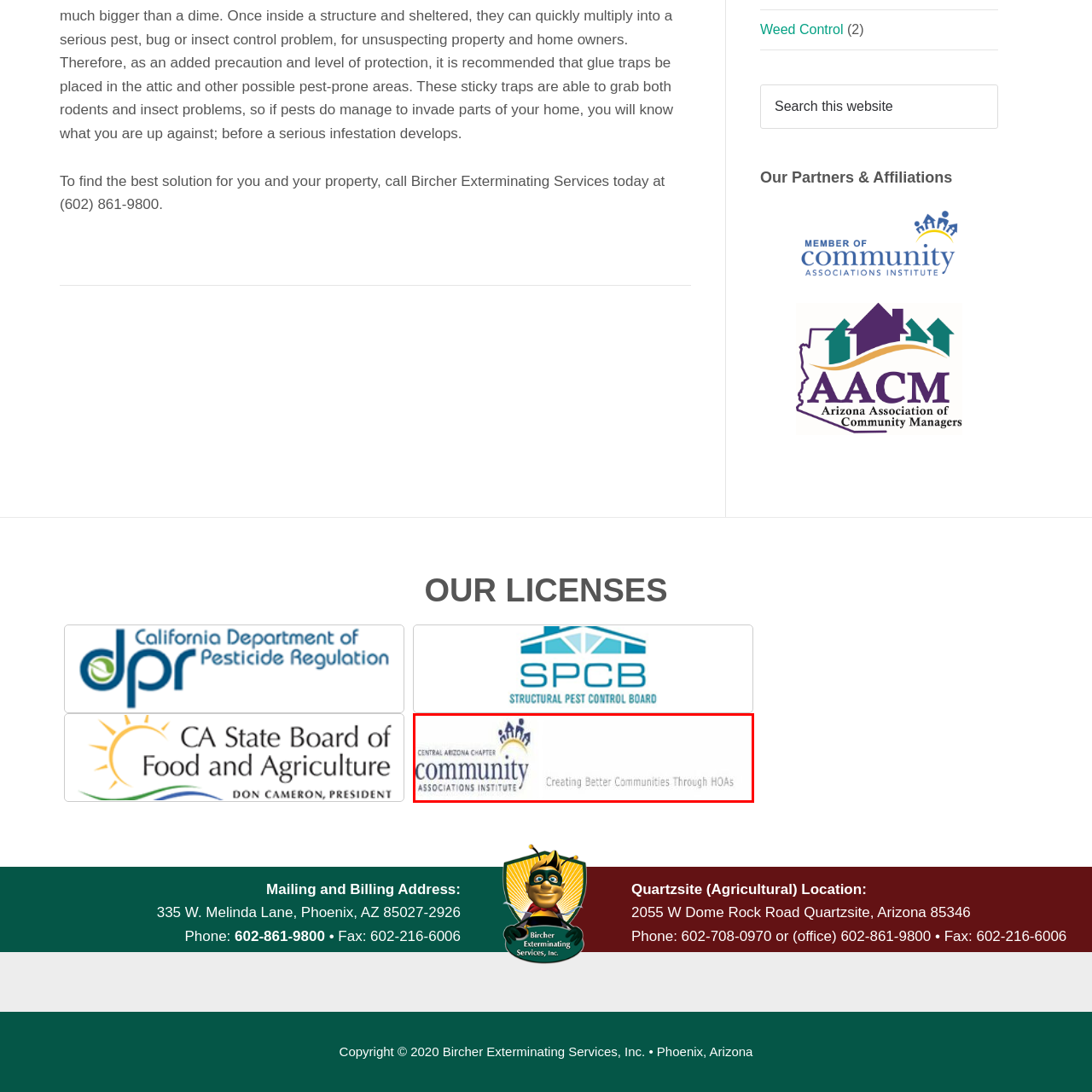Observe the area inside the red box, What is symbolized by the sun-like emblem? Respond with a single word or phrase.

Unity and community spirit